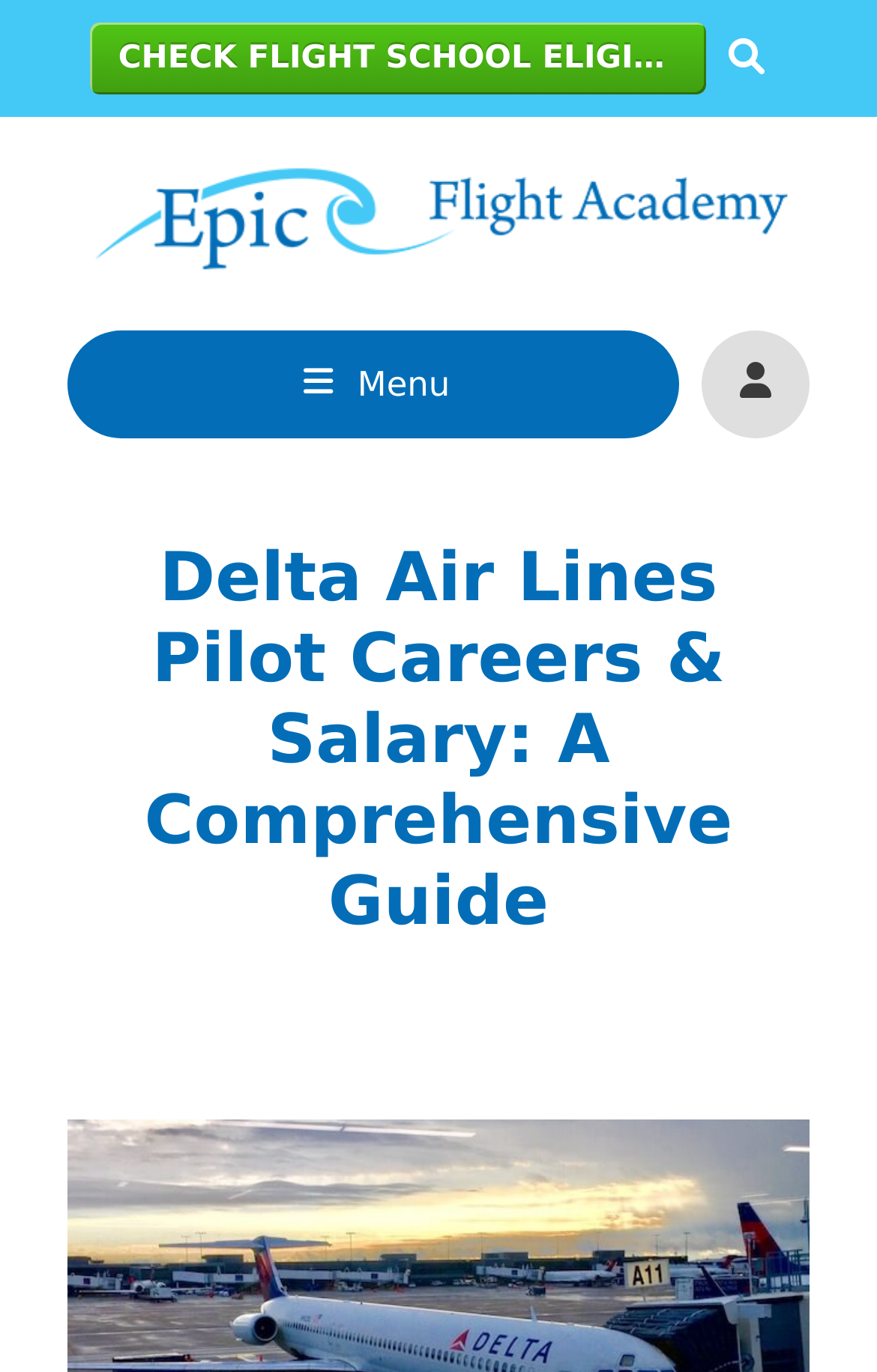Highlight the bounding box of the UI element that corresponds to this description: "Check flight school eligibility!".

[0.103, 0.016, 0.805, 0.069]